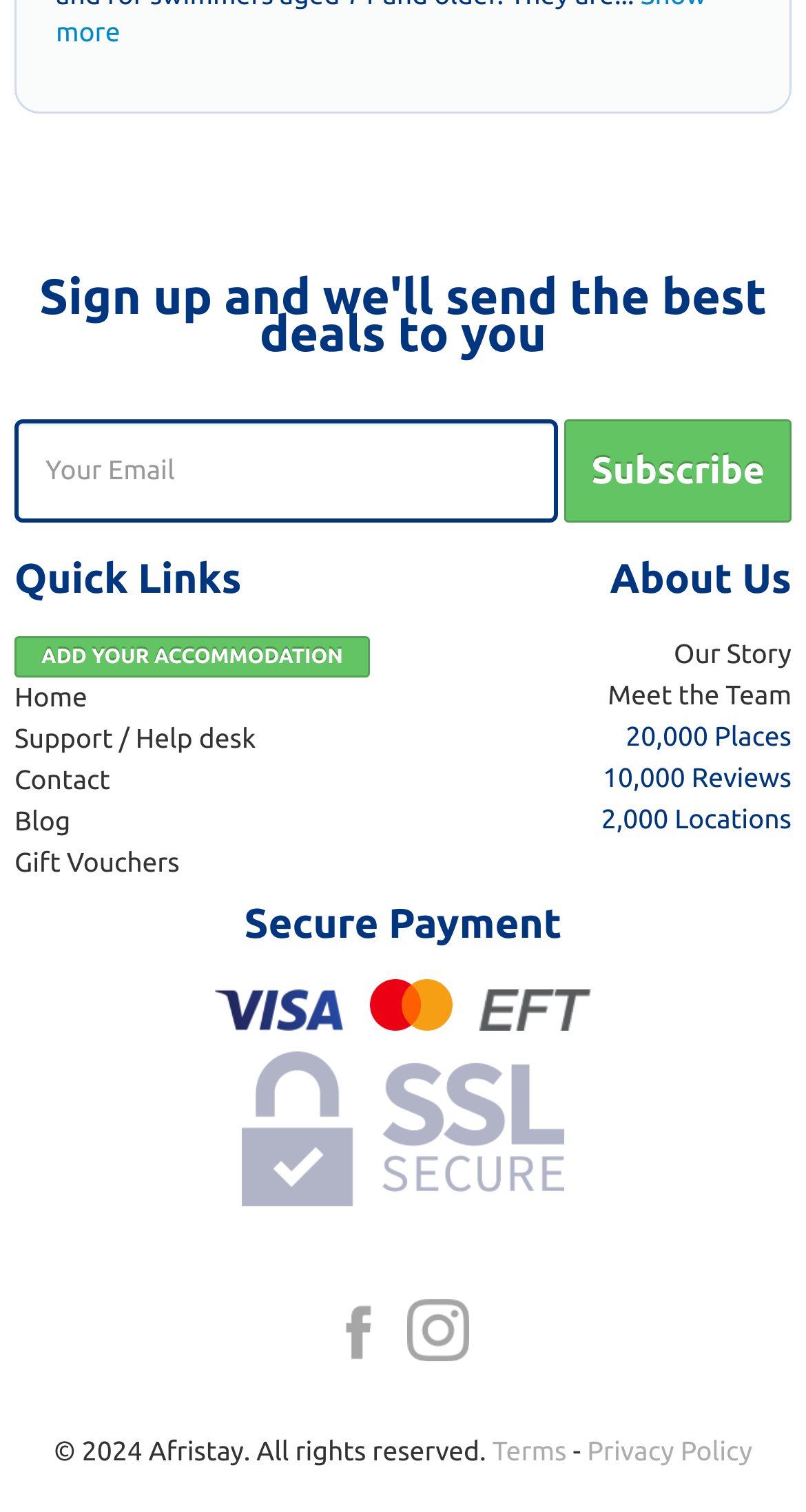Locate the bounding box coordinates of the area that needs to be clicked to fulfill the following instruction: "Visit ADD YOUR ACCOMMODATION page". The coordinates should be in the format of four float numbers between 0 and 1, namely [left, top, right, bottom].

[0.018, 0.42, 0.459, 0.448]